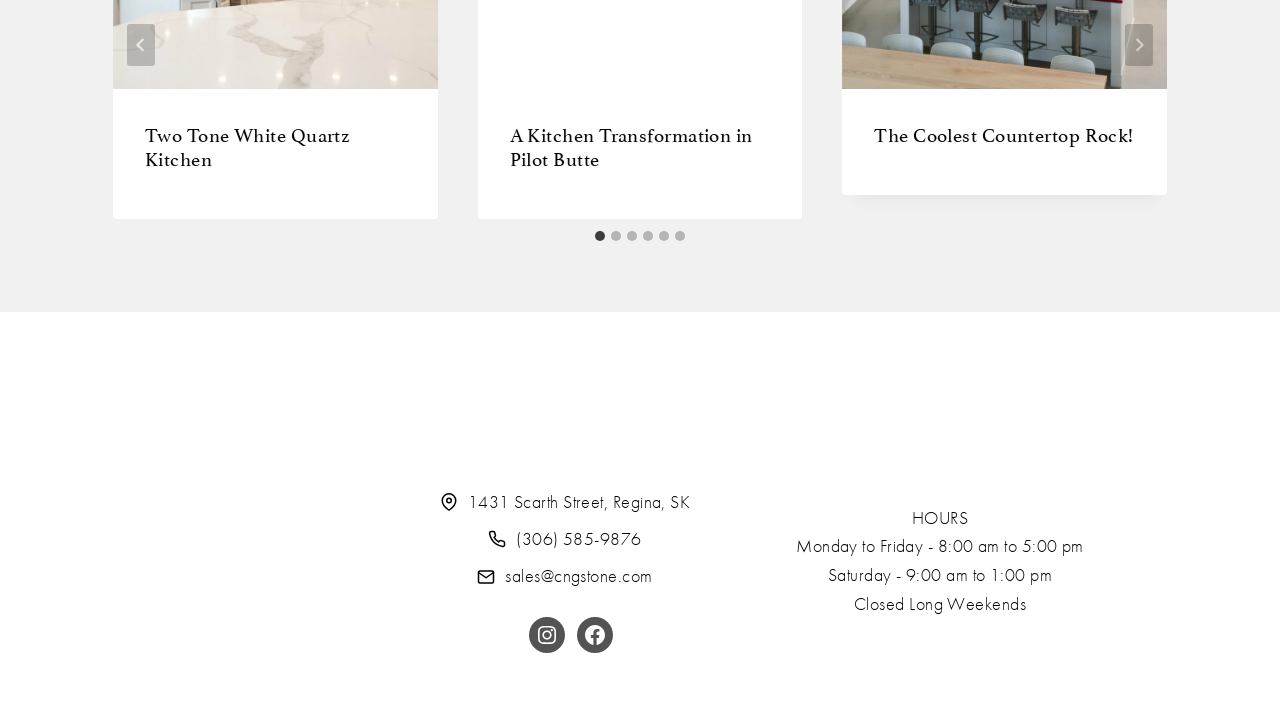How many slides are there in the slideshow?
Based on the image, answer the question with a single word or brief phrase.

6